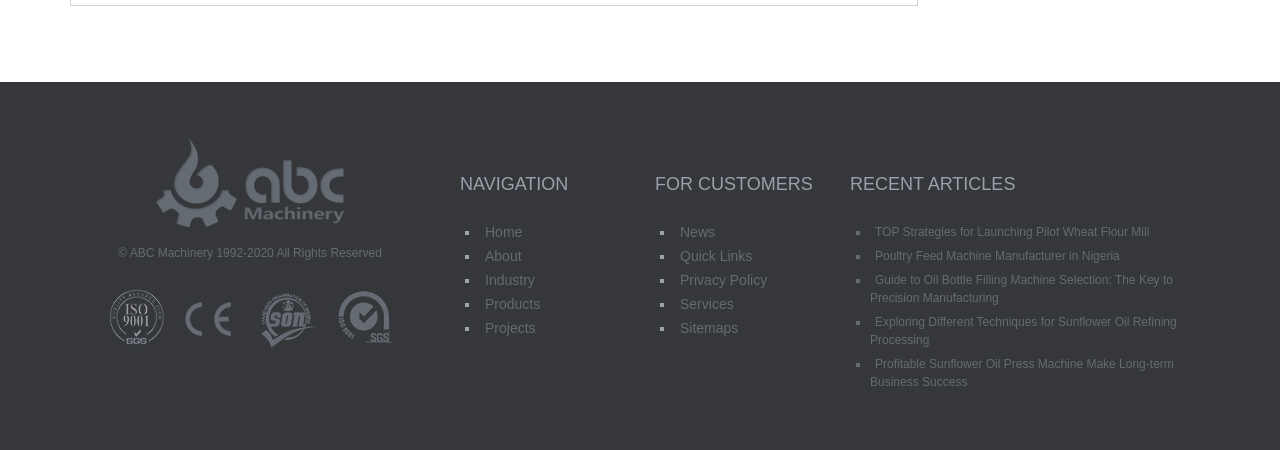Determine the bounding box coordinates of the section to be clicked to follow the instruction: "Click on Home". The coordinates should be given as four float numbers between 0 and 1, formatted as [left, top, right, bottom].

[0.375, 0.498, 0.412, 0.533]